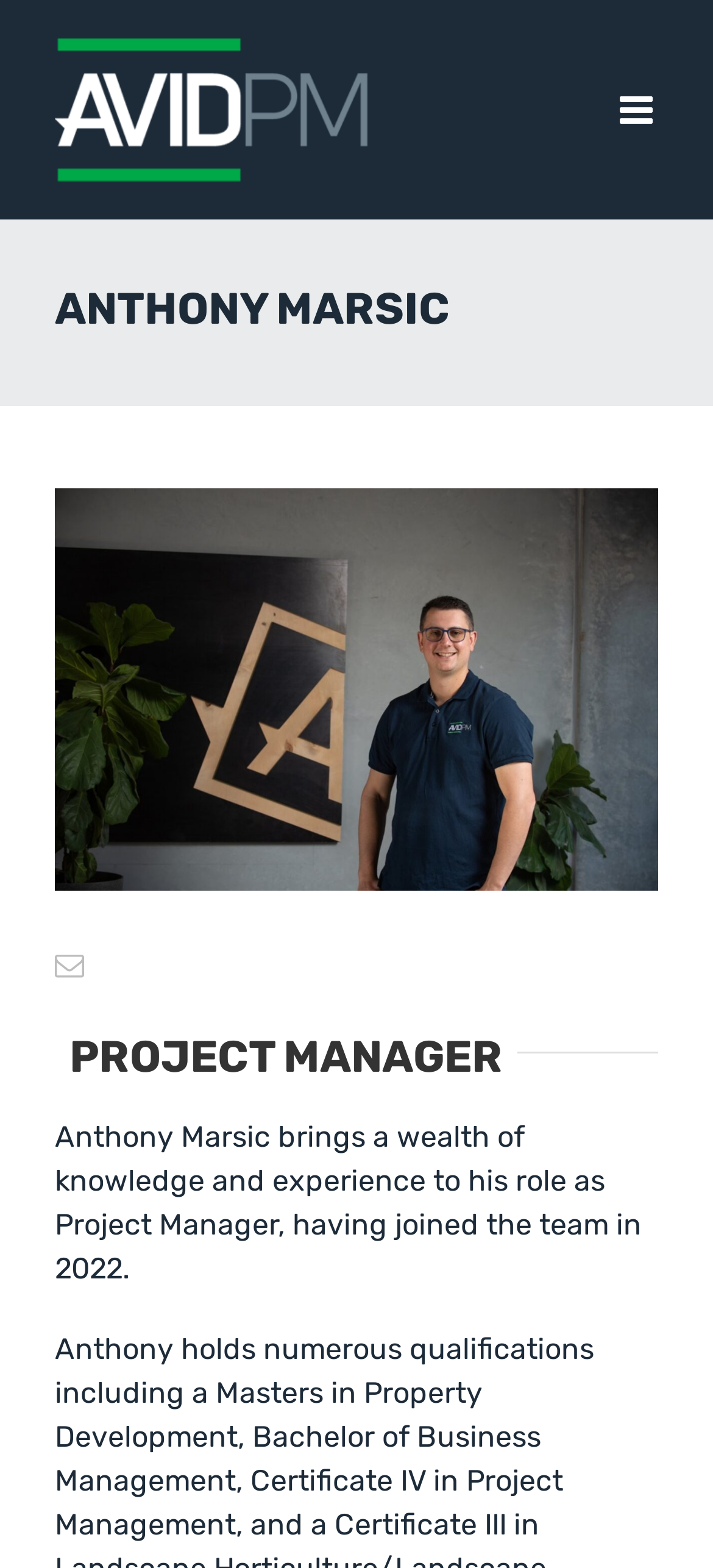Provide your answer in one word or a succinct phrase for the question: 
What is the profession of Anthony Marsic?

Project Manager